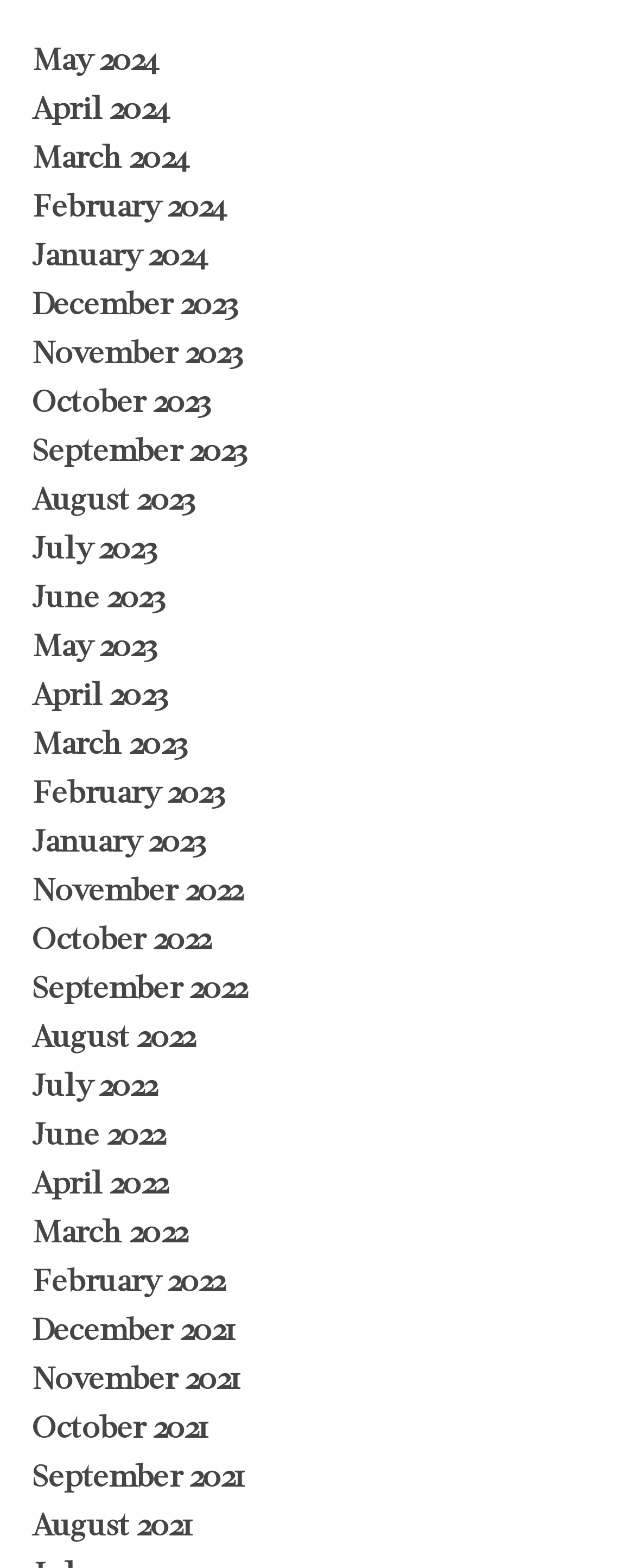Respond with a single word or phrase to the following question: Are there any links for years other than 2021, 2022, 2023, and 2024?

No